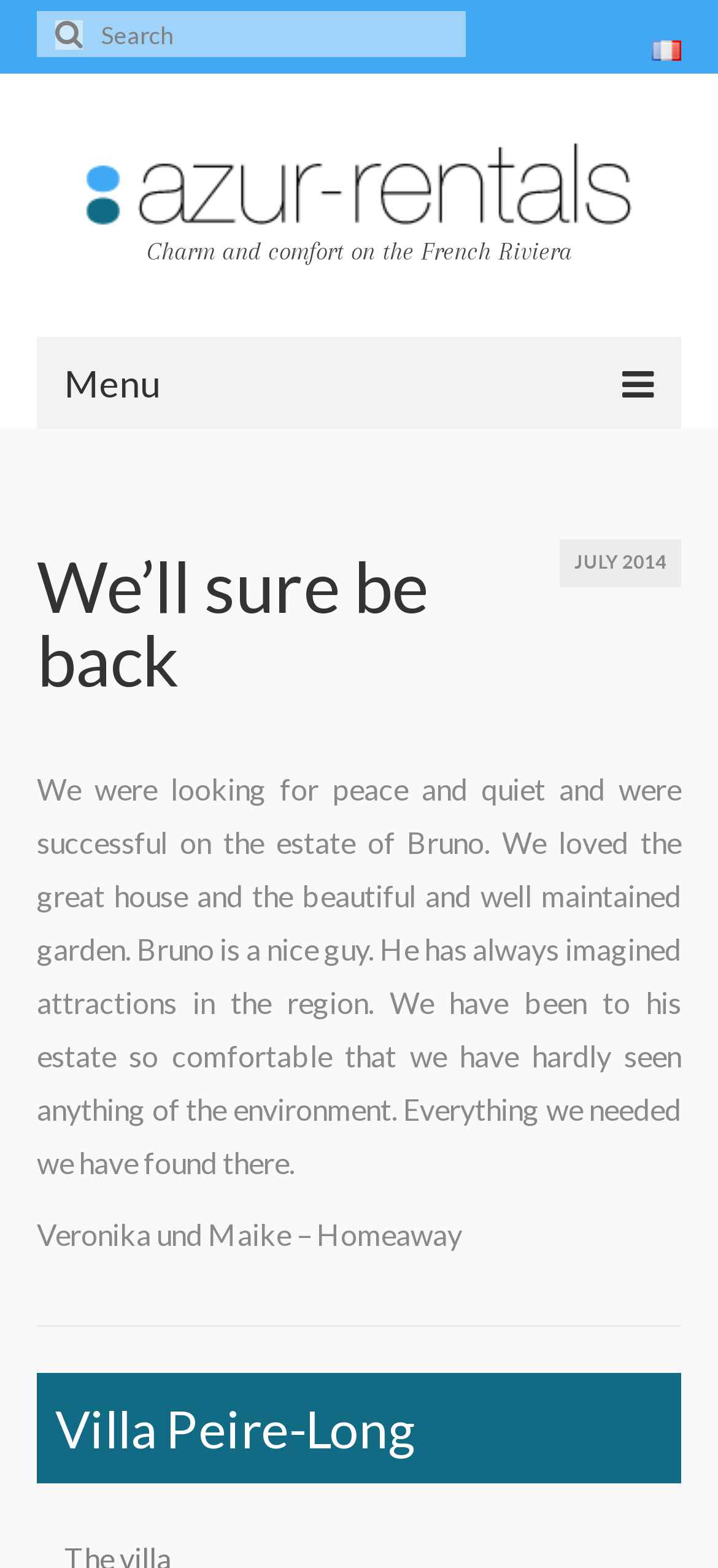How many villas are mentioned on the webpage?
Please describe in detail the information shown in the image to answer the question.

I counted the number of villa links on the webpage. There are two villas mentioned, 'Villa Peire-Long' and 'Villa Pagnol'.